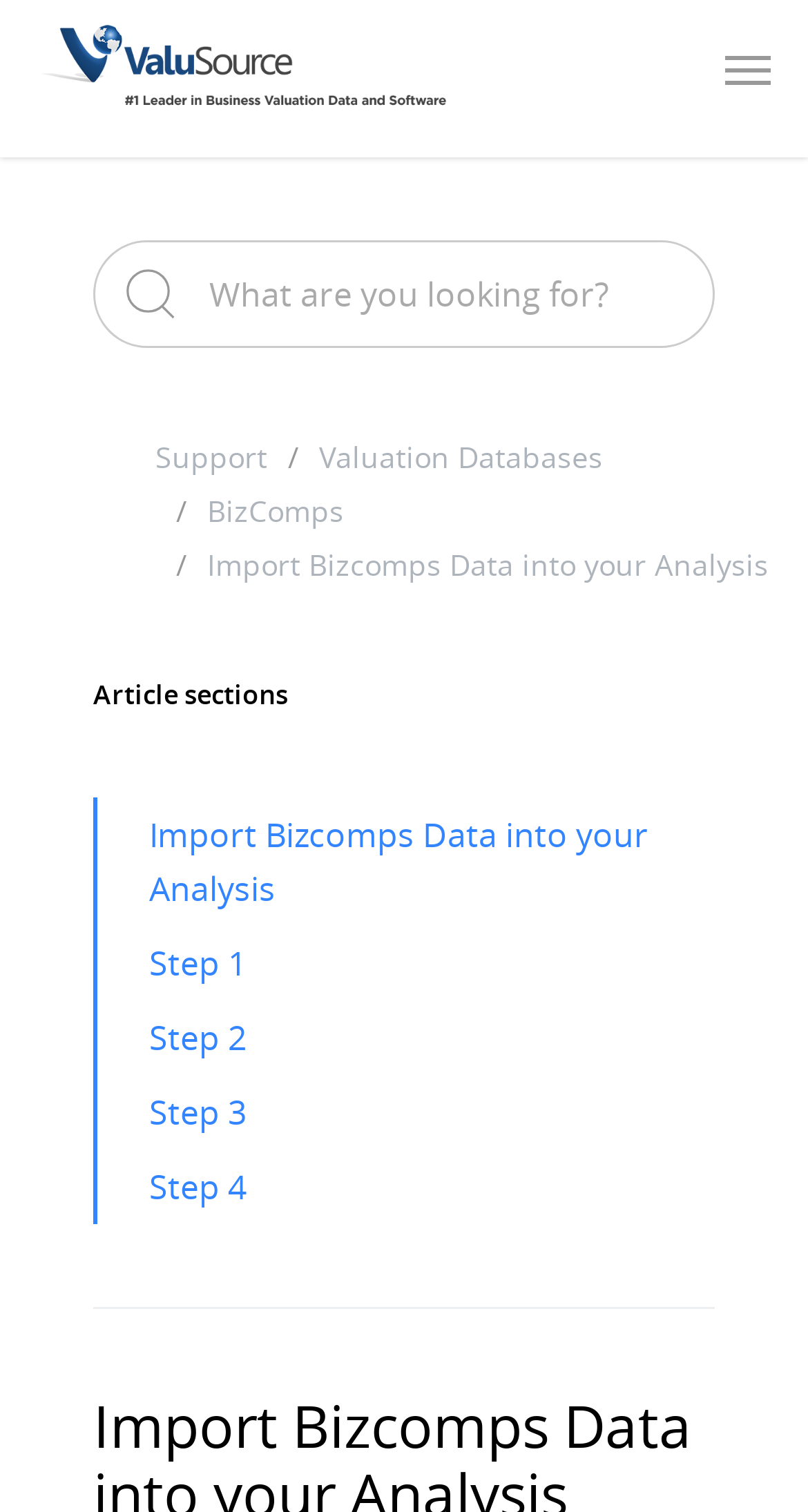Determine the bounding box coordinates of the clickable region to follow the instruction: "Read the article section".

[0.115, 0.447, 0.885, 0.473]